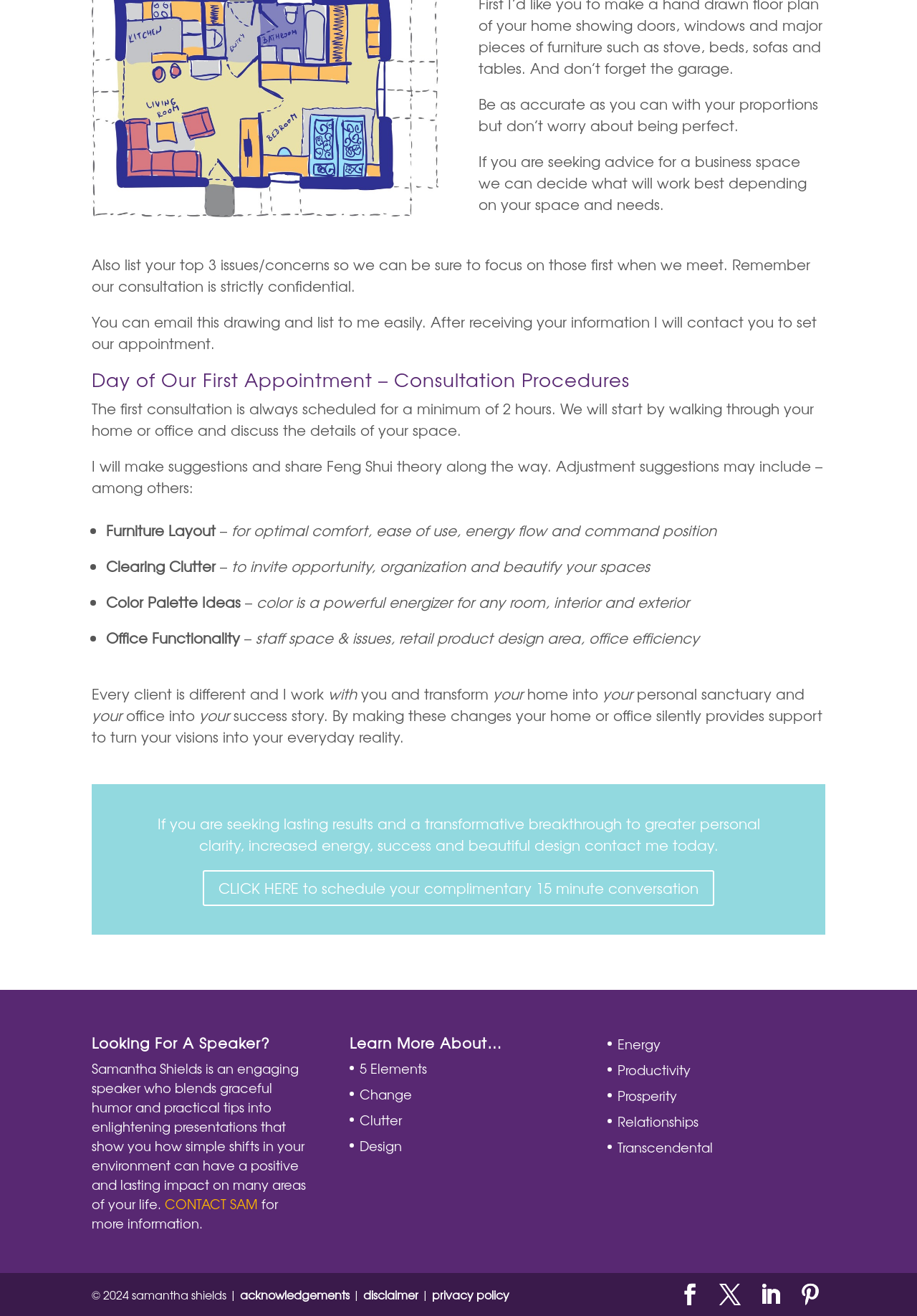What is Samantha Shields' profession?
Please provide a single word or phrase as the answer based on the screenshot.

Speaker